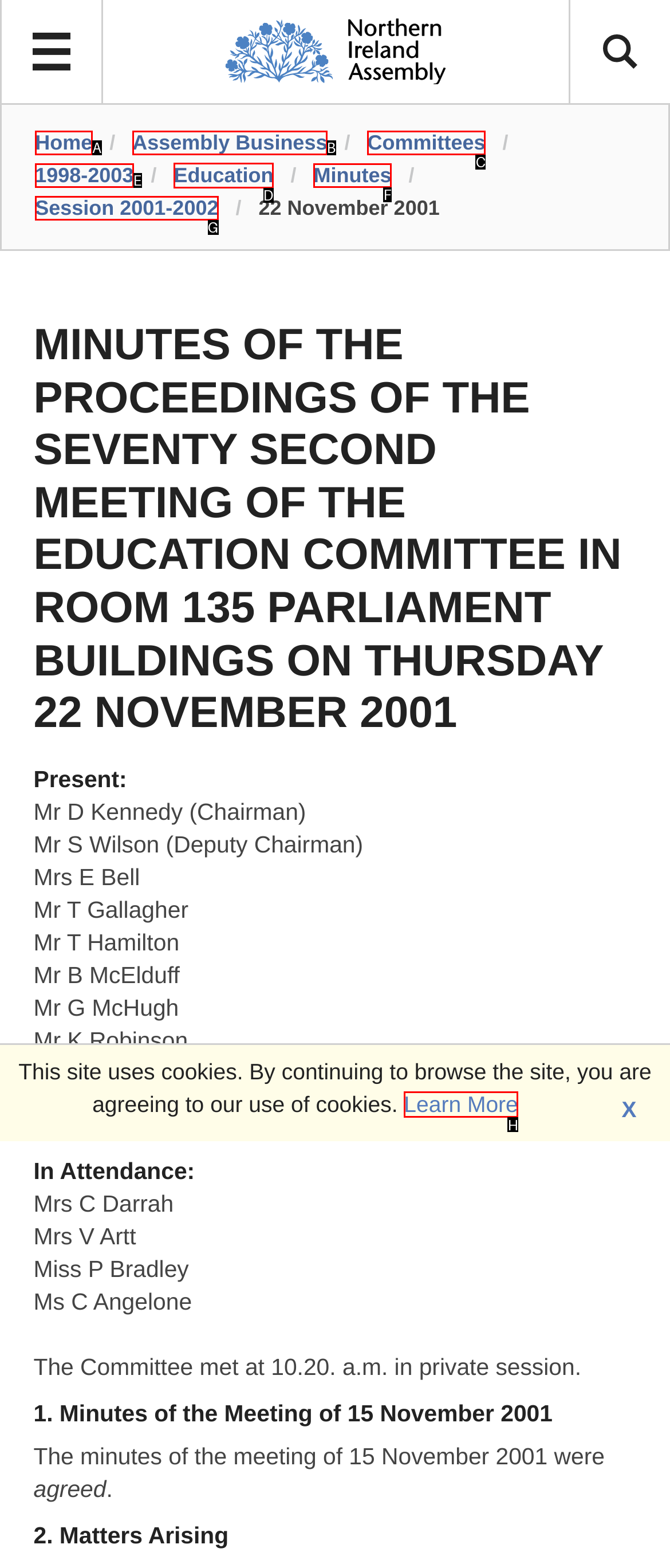Determine which HTML element to click on in order to complete the action: view education committee minutes.
Reply with the letter of the selected option.

D